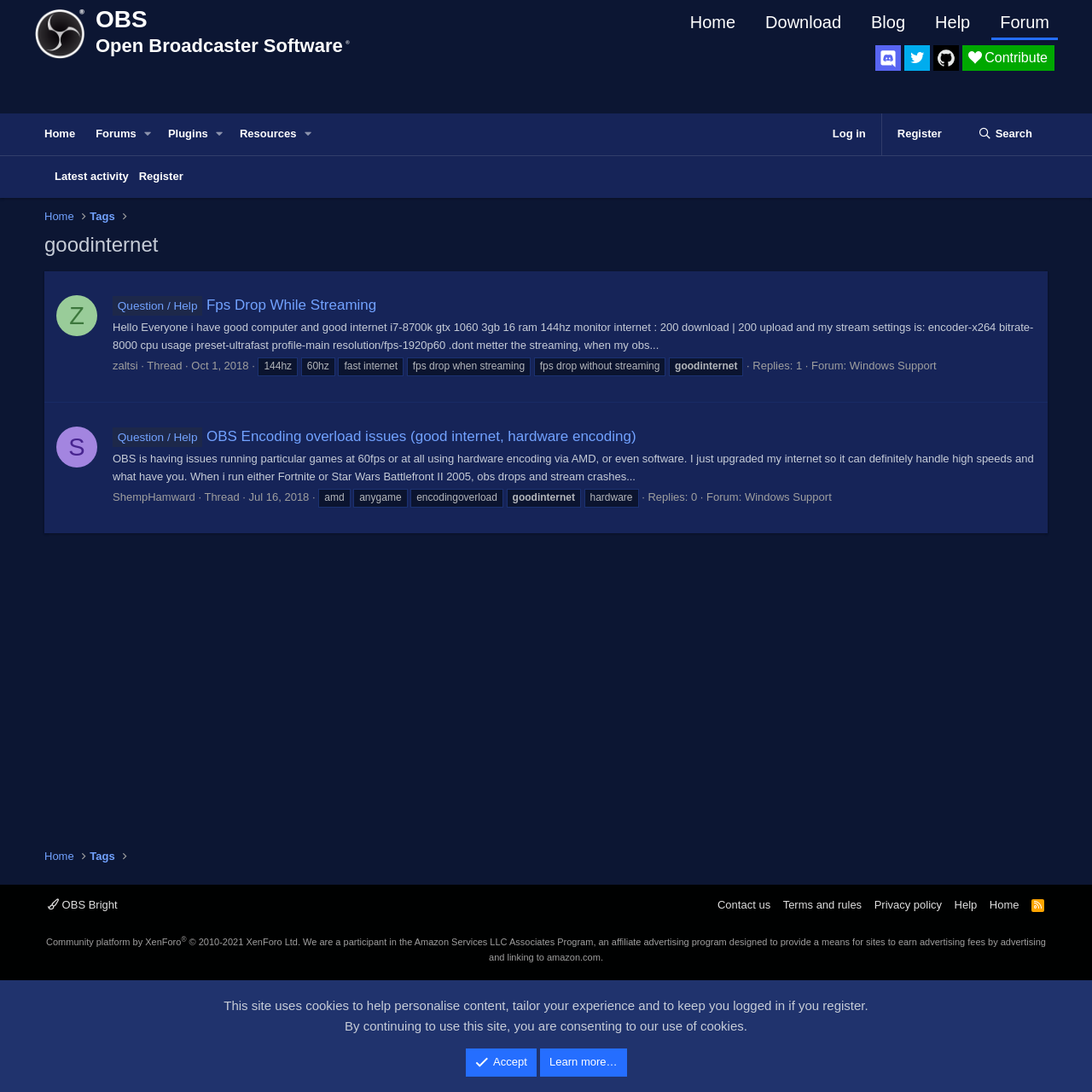Please respond to the question with a concise word or phrase:
What is the username of the user who started the first thread?

zaltsi